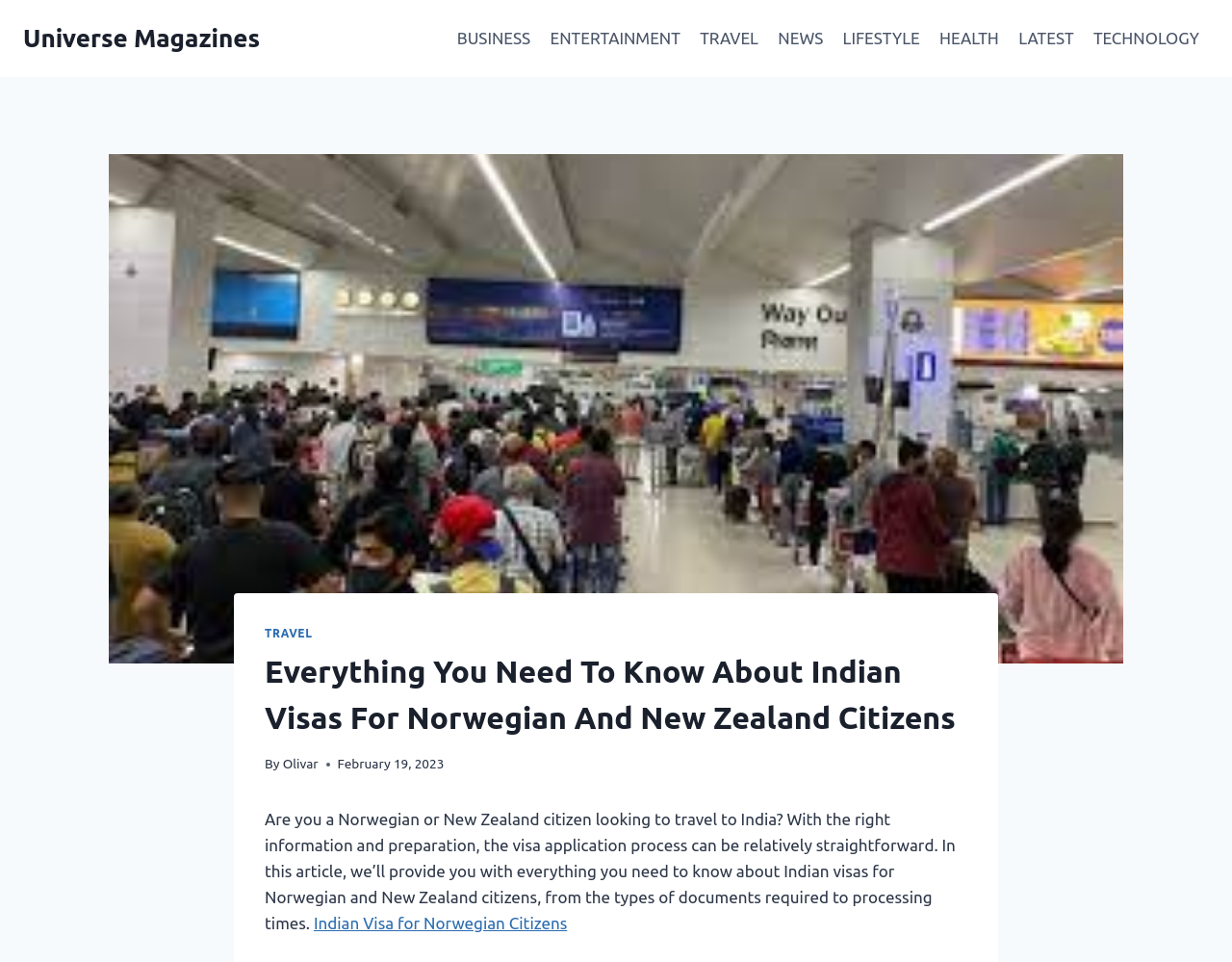Please answer the following question as detailed as possible based on the image: 
When was this article published?

I found the publication date by looking at the time element in the header section of the article, which displays the date 'February 19, 2023'.